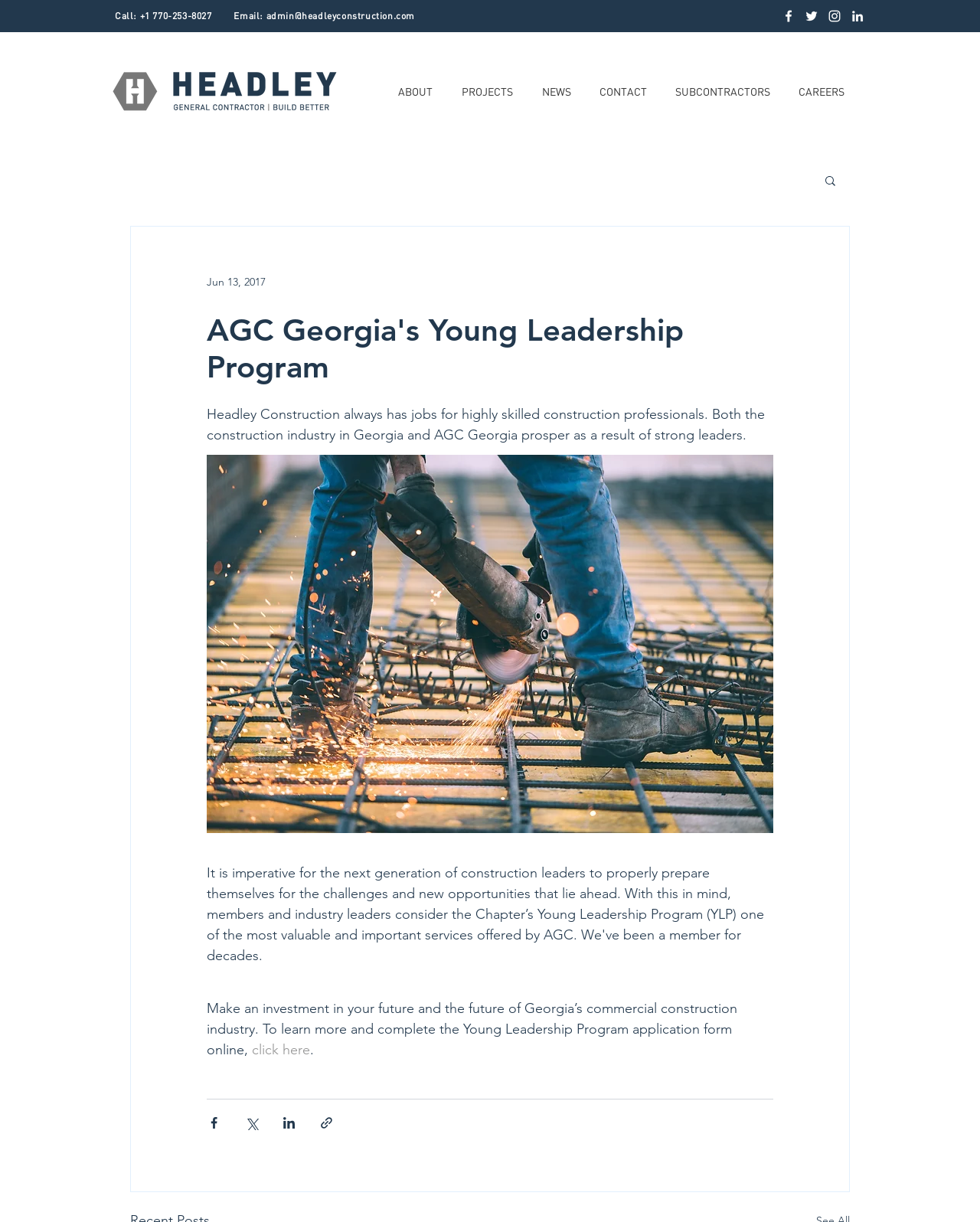Locate the bounding box coordinates of the element's region that should be clicked to carry out the following instruction: "Call the phone number". The coordinates need to be four float numbers between 0 and 1, i.e., [left, top, right, bottom].

[0.117, 0.008, 0.219, 0.017]